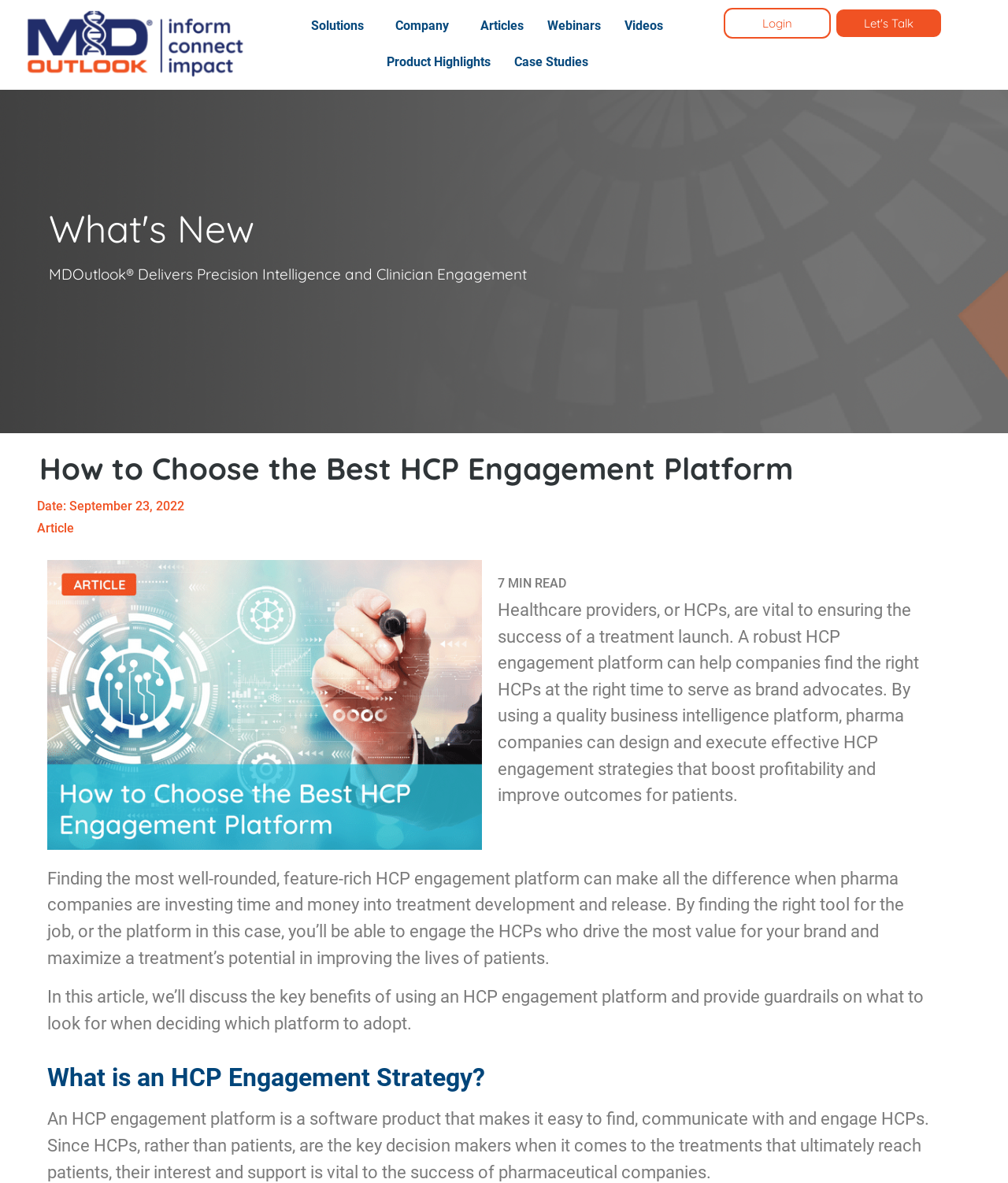Locate the bounding box coordinates of the element that should be clicked to fulfill the instruction: "Go to Solutions".

[0.297, 0.007, 0.38, 0.037]